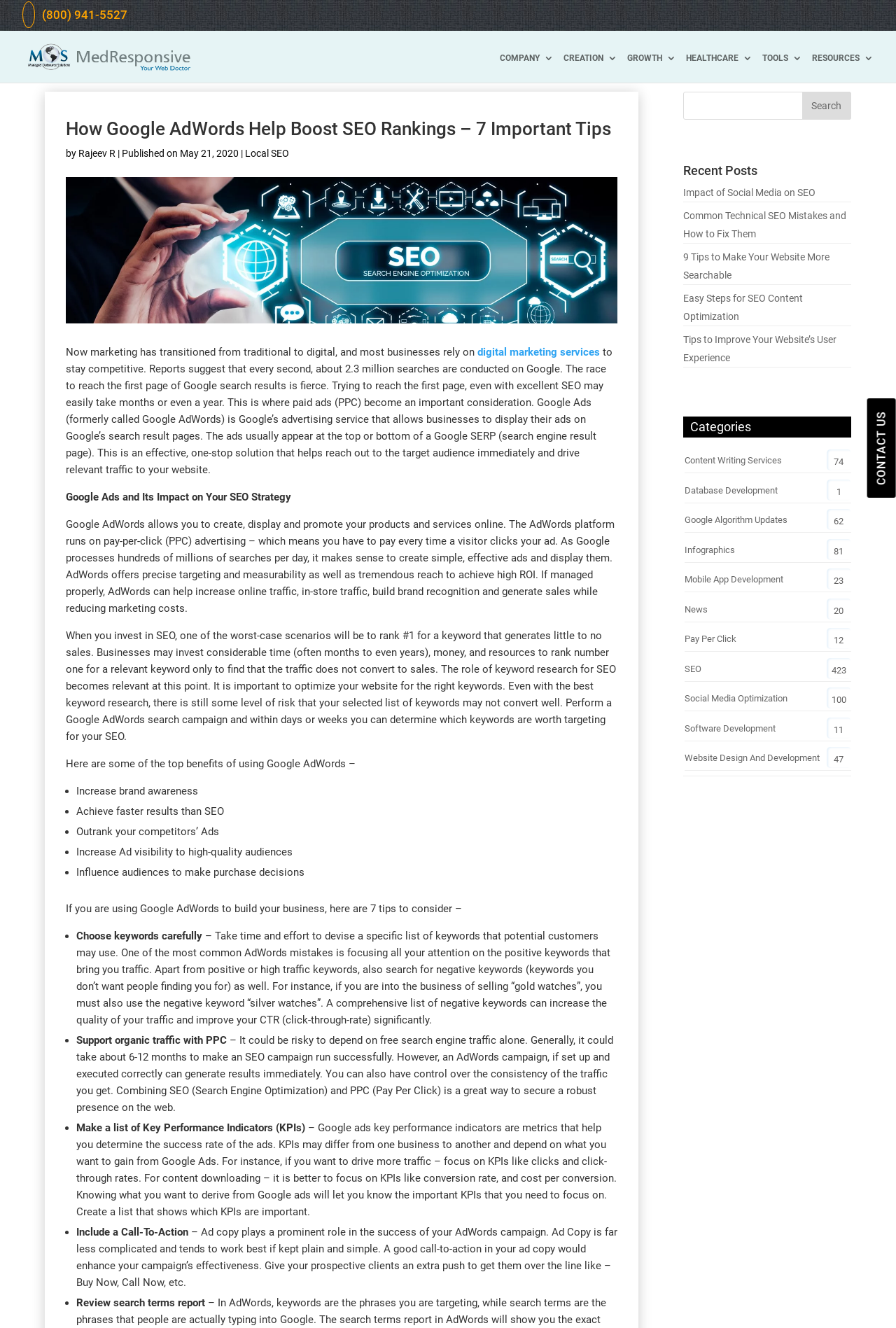Find the bounding box coordinates of the clickable region needed to perform the following instruction: "Search for something". The coordinates should be provided as four float numbers between 0 and 1, i.e., [left, top, right, bottom].

[0.762, 0.069, 0.95, 0.09]